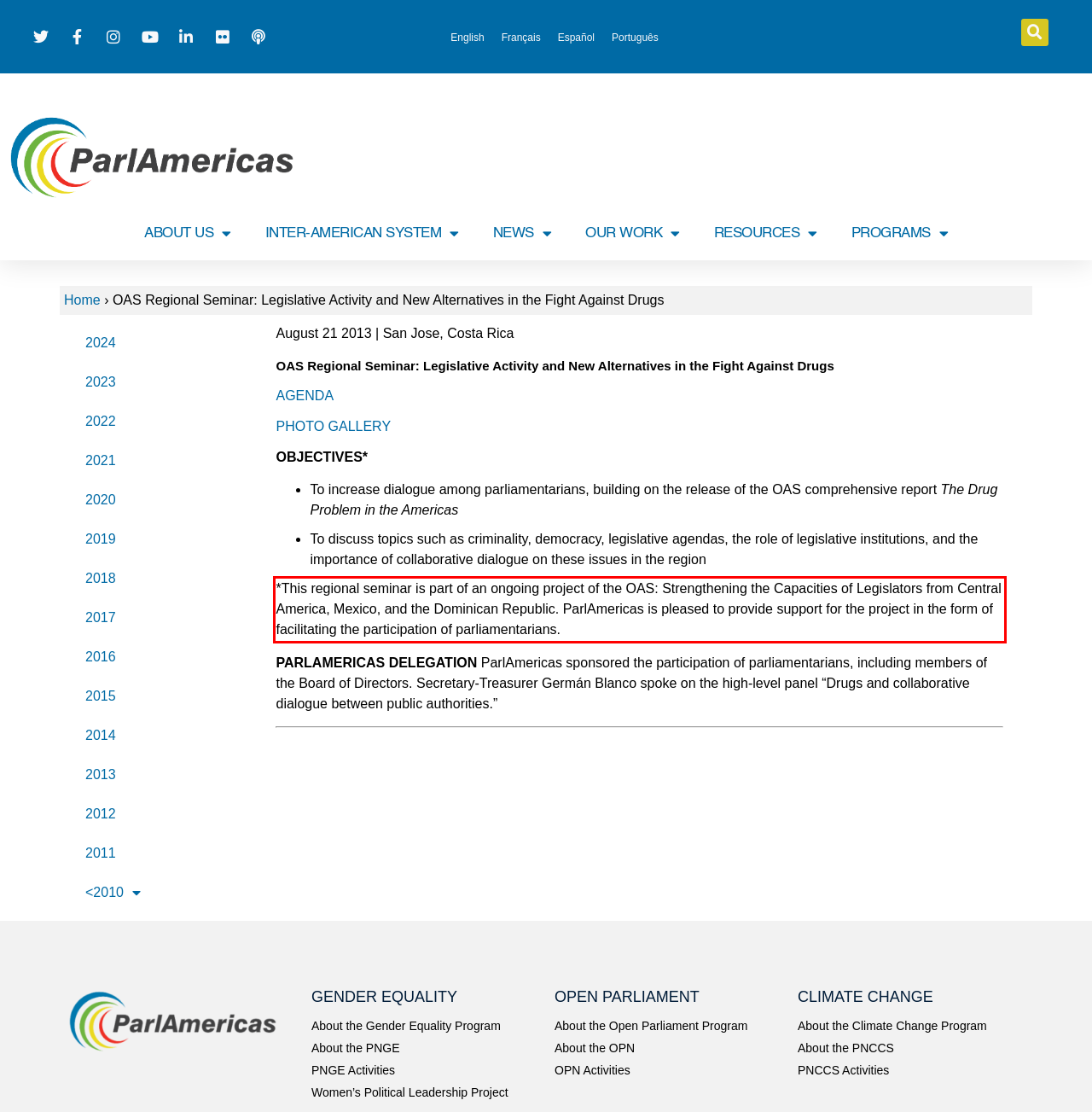Using the webpage screenshot, recognize and capture the text within the red bounding box.

*This regional seminar is part of an ongoing project of the OAS: Strengthening the Capacities of Legislators from Central America, Mexico, and the Dominican Republic. ParlAmericas is pleased to provide support for the project in the form of facilitating the participation of parliamentarians.